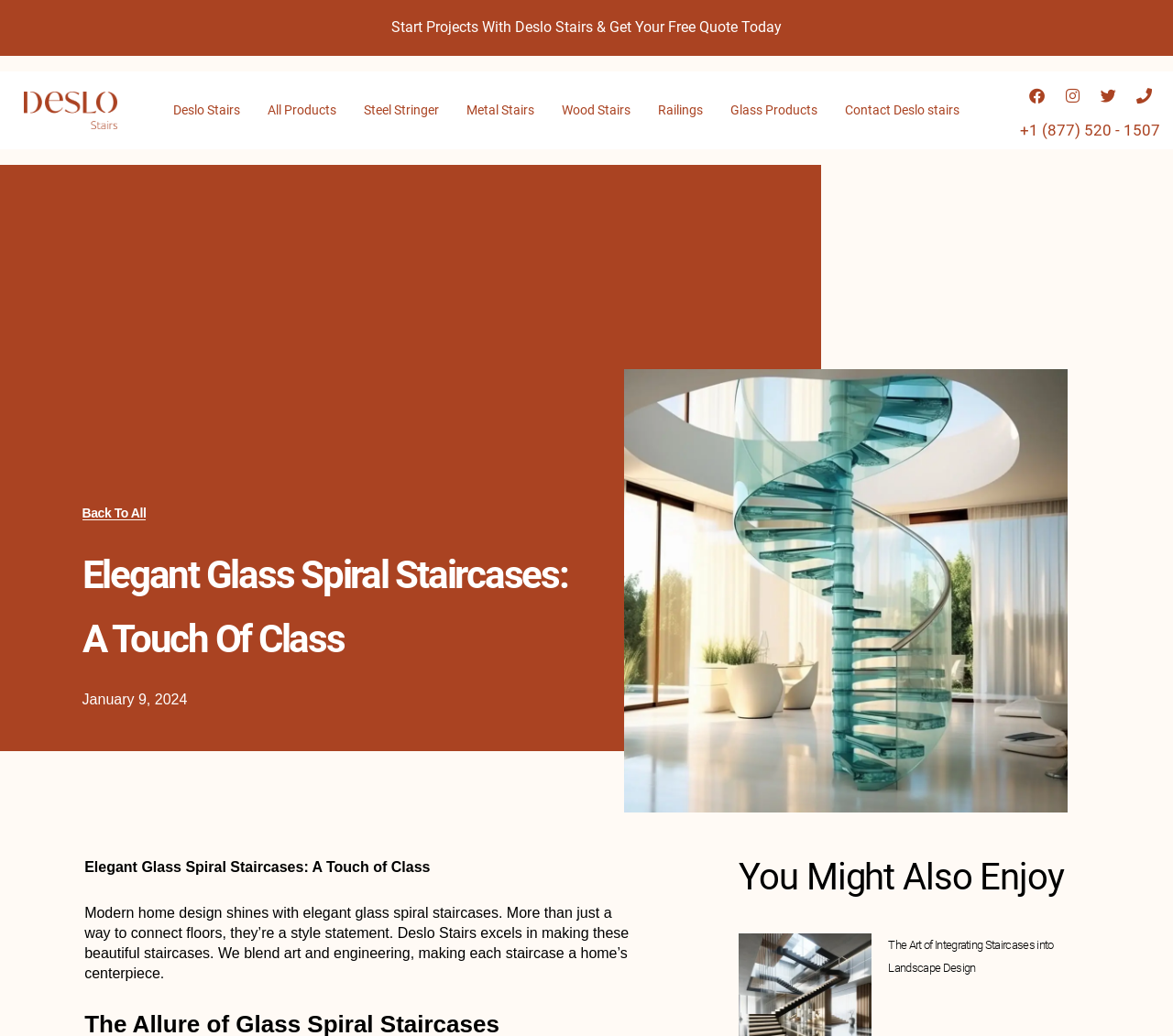What is the date mentioned on the webpage?
Using the image, answer in one word or phrase.

January 9, 2024